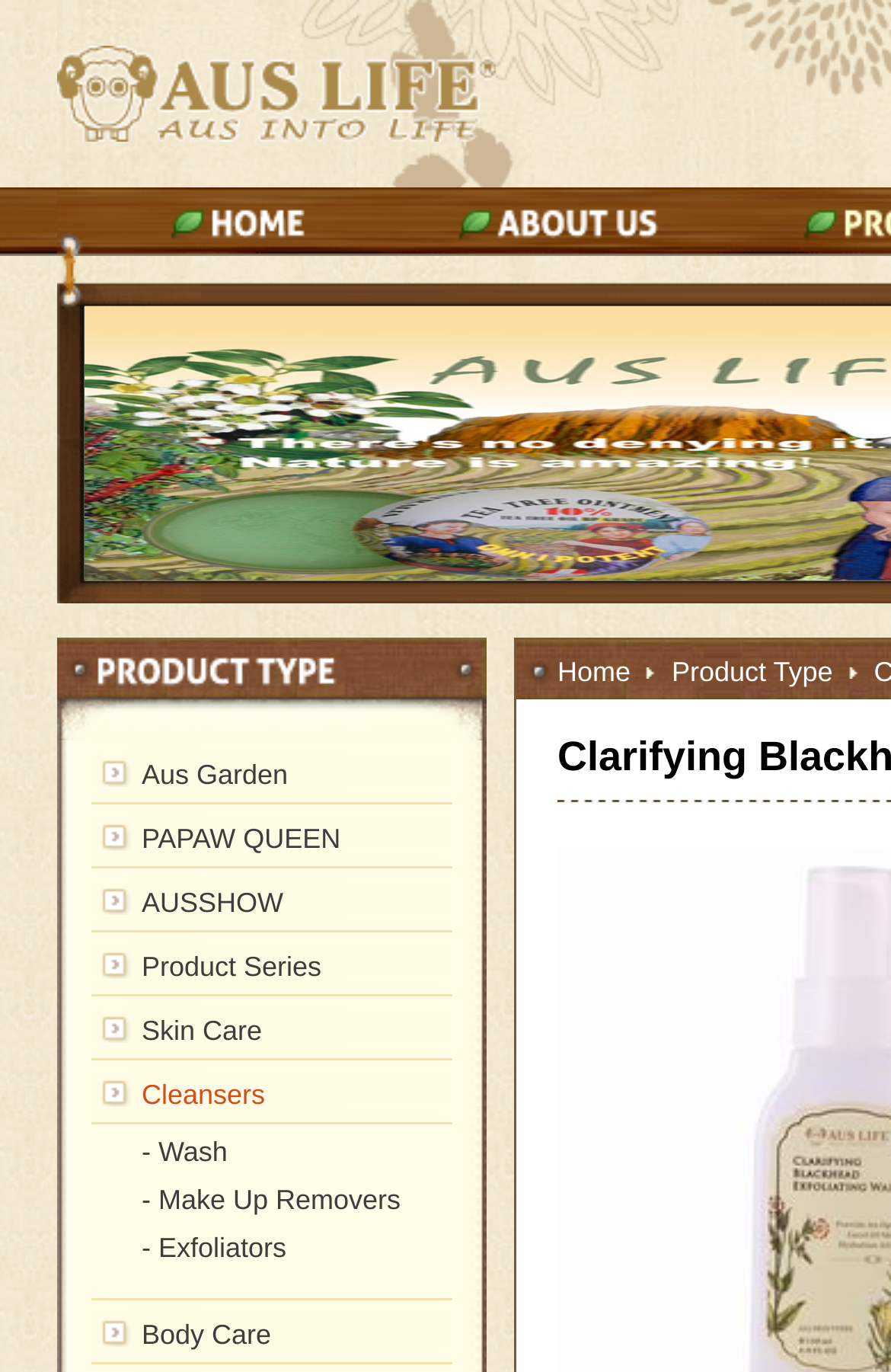Examine the screenshot and answer the question in as much detail as possible: What is the last product category listed?

The last product category listed is 'Body Care', which is located at the bottom of the 'Product Type' section, as indicated by the link with the text 'Body Care'.